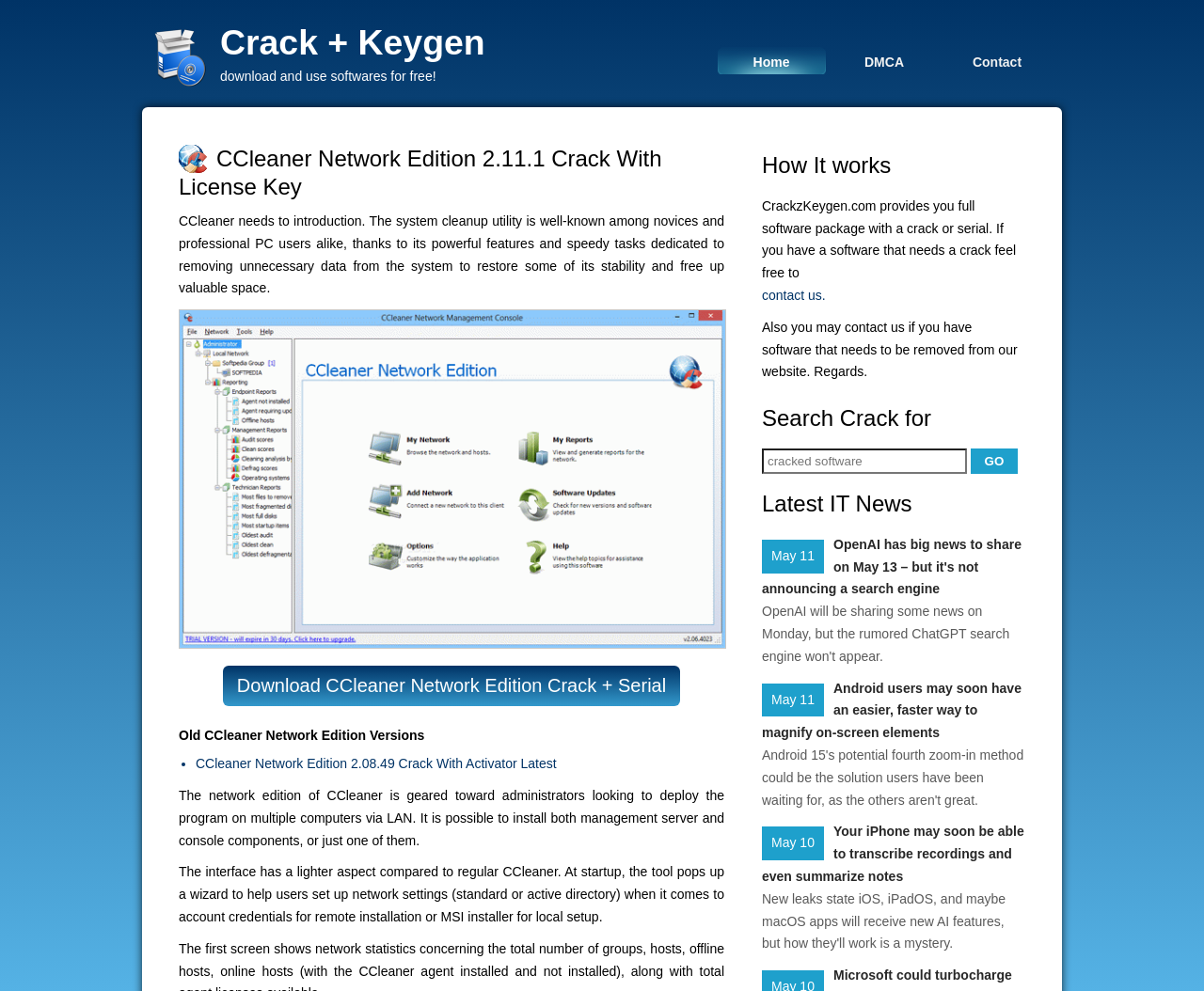Locate and extract the headline of this webpage.

CCleaner Network Edition 2.11.1 Crack With License Key